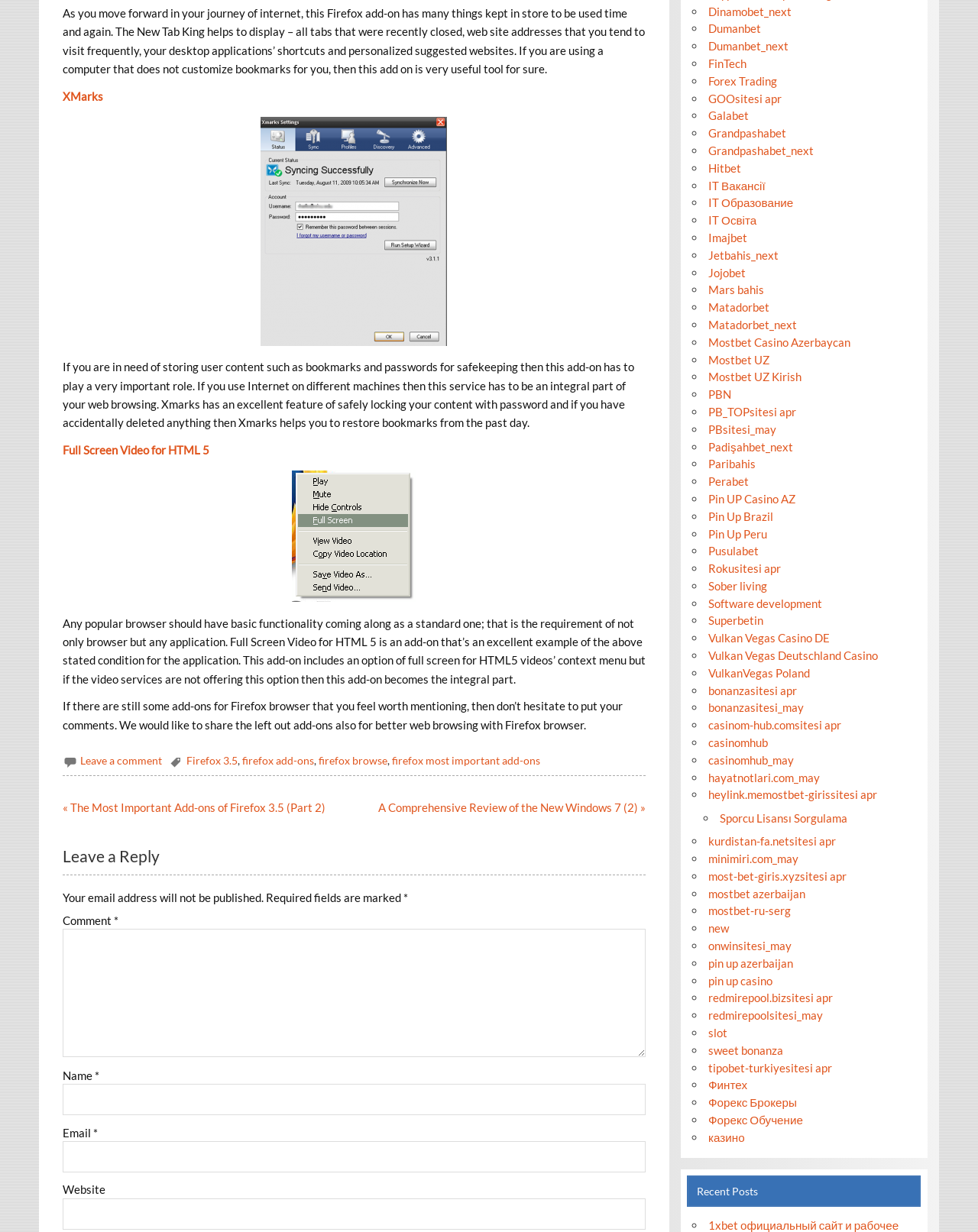Identify the bounding box coordinates of the specific part of the webpage to click to complete this instruction: "Click on the '« The Most Important Add-ons of Firefox 3.5 (Part 2)' link".

[0.064, 0.65, 0.332, 0.661]